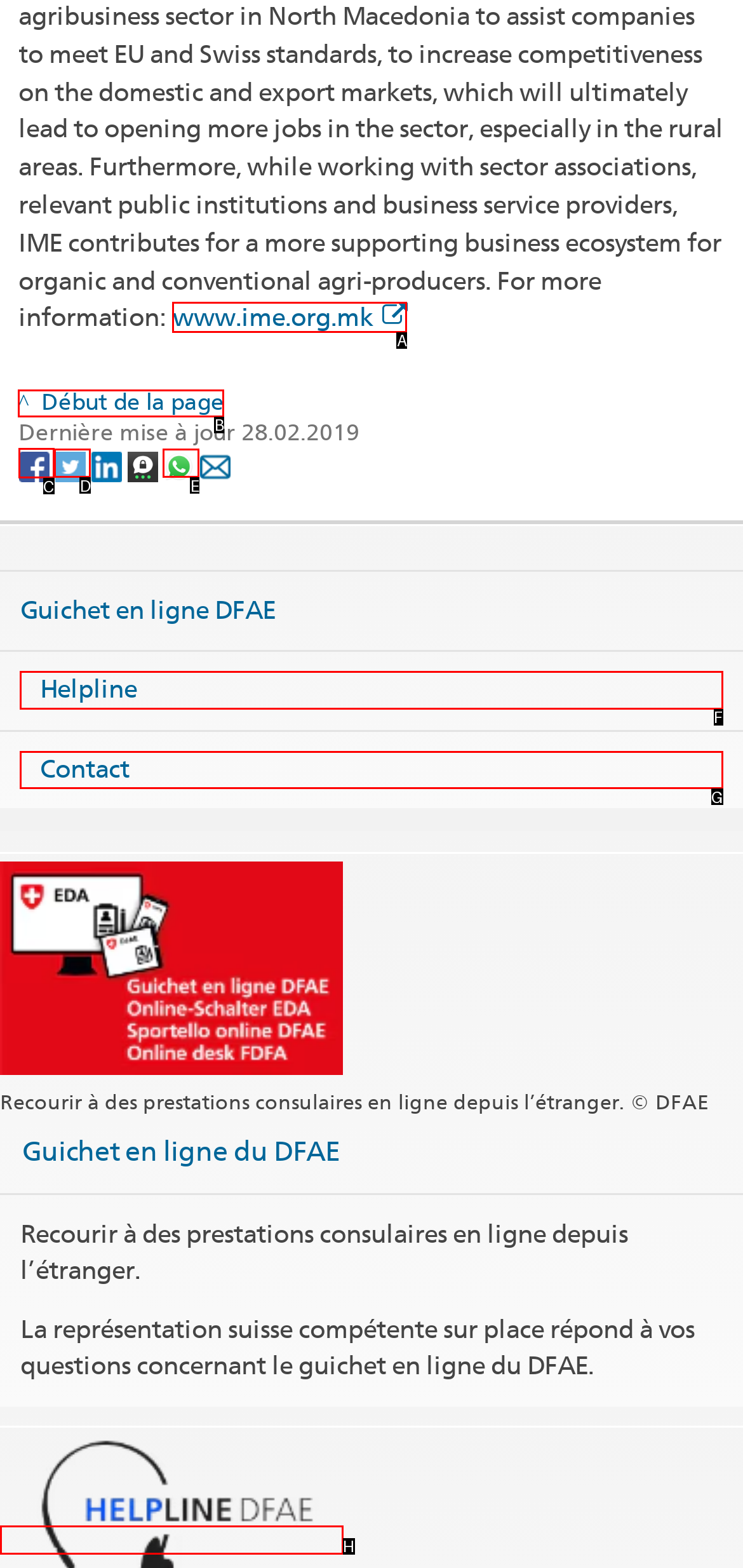Identify the HTML element to click to execute this task: Click on Facebook Respond with the letter corresponding to the proper option.

C